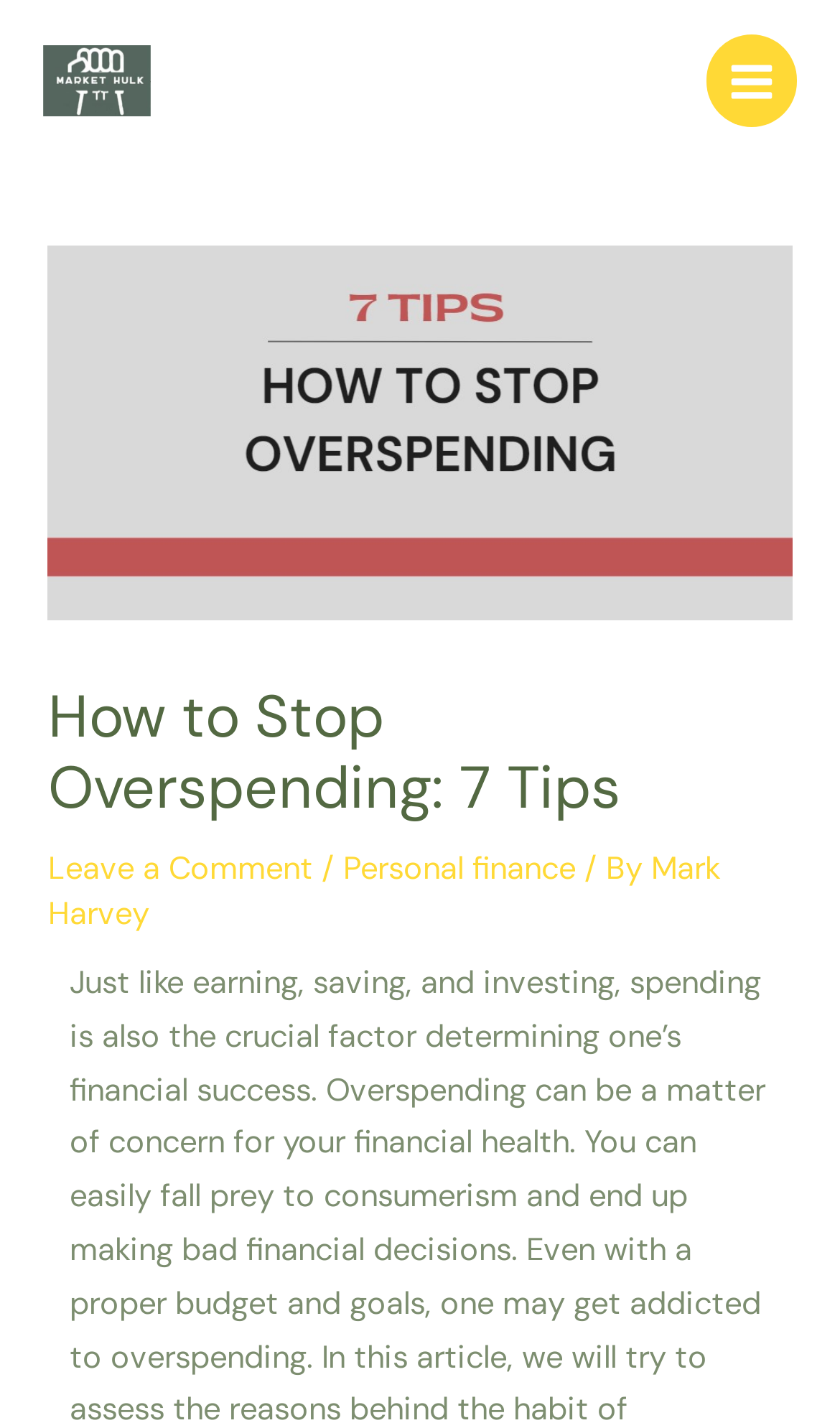Identify the main title of the webpage and generate its text content.

How to Stop Overspending: 7 Tips